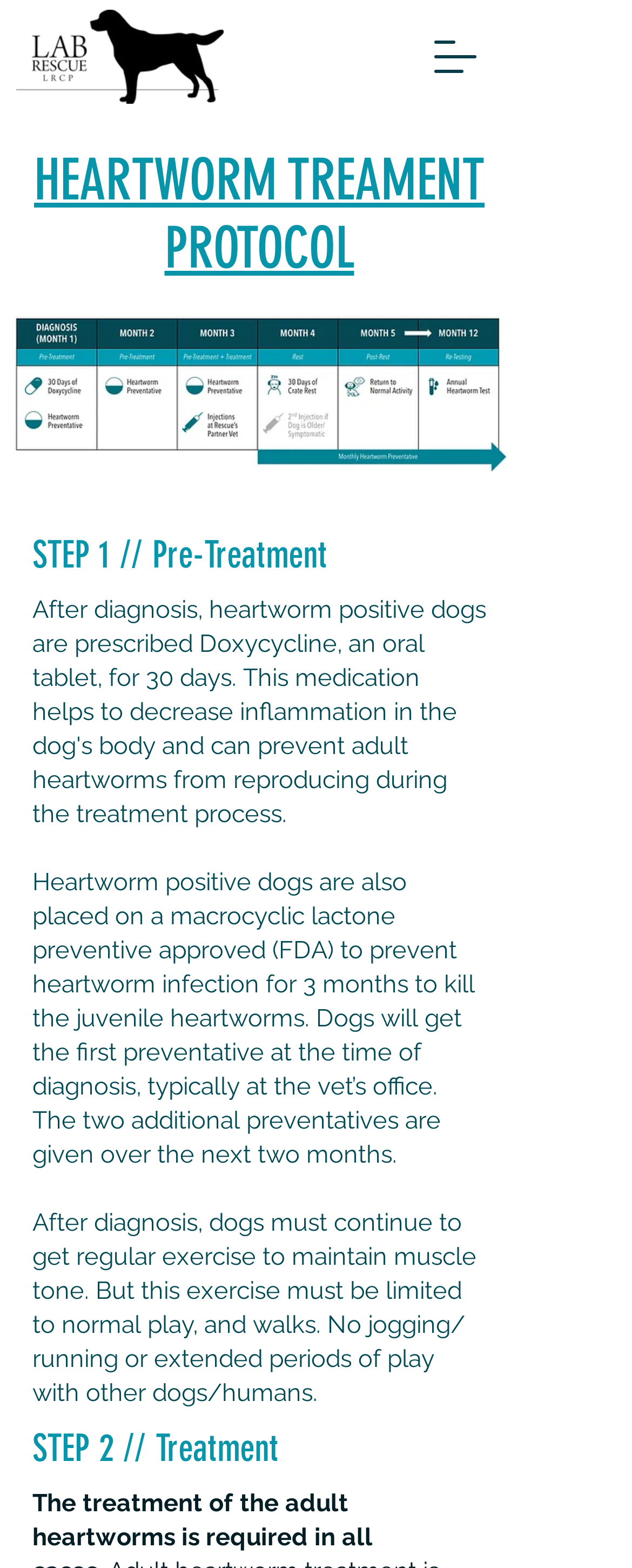Generate a detailed explanation of the webpage's features and information.

The webpage is about the Heartworm Protocol for Lab Rescue LRCP. At the top left corner, there is a LabRescue logo image. On the top right corner, there is a button to open a navigation menu. 

Below the logo, there is a heading that reads "HEARTWORM TREAMENT PROTOCOL" in a prominent position, spanning almost the entire width of the page. 

To the right of the heading, there is an image, likely an illustration or a diagram related to heartworm treatment. 

Under the heading, there are three sections, each with a heading and descriptive text. The first section is "STEP 1 // Pre-Treatment", which explains the process of treating heartworm-positive dogs, including administering a macrocyclic lactone preventive and limiting exercise to normal play and walks. 

Below the first section, there is a small gap, and then the second section, "STEP 2 // Treatment", which likely continues the explanation of the heartworm treatment protocol.